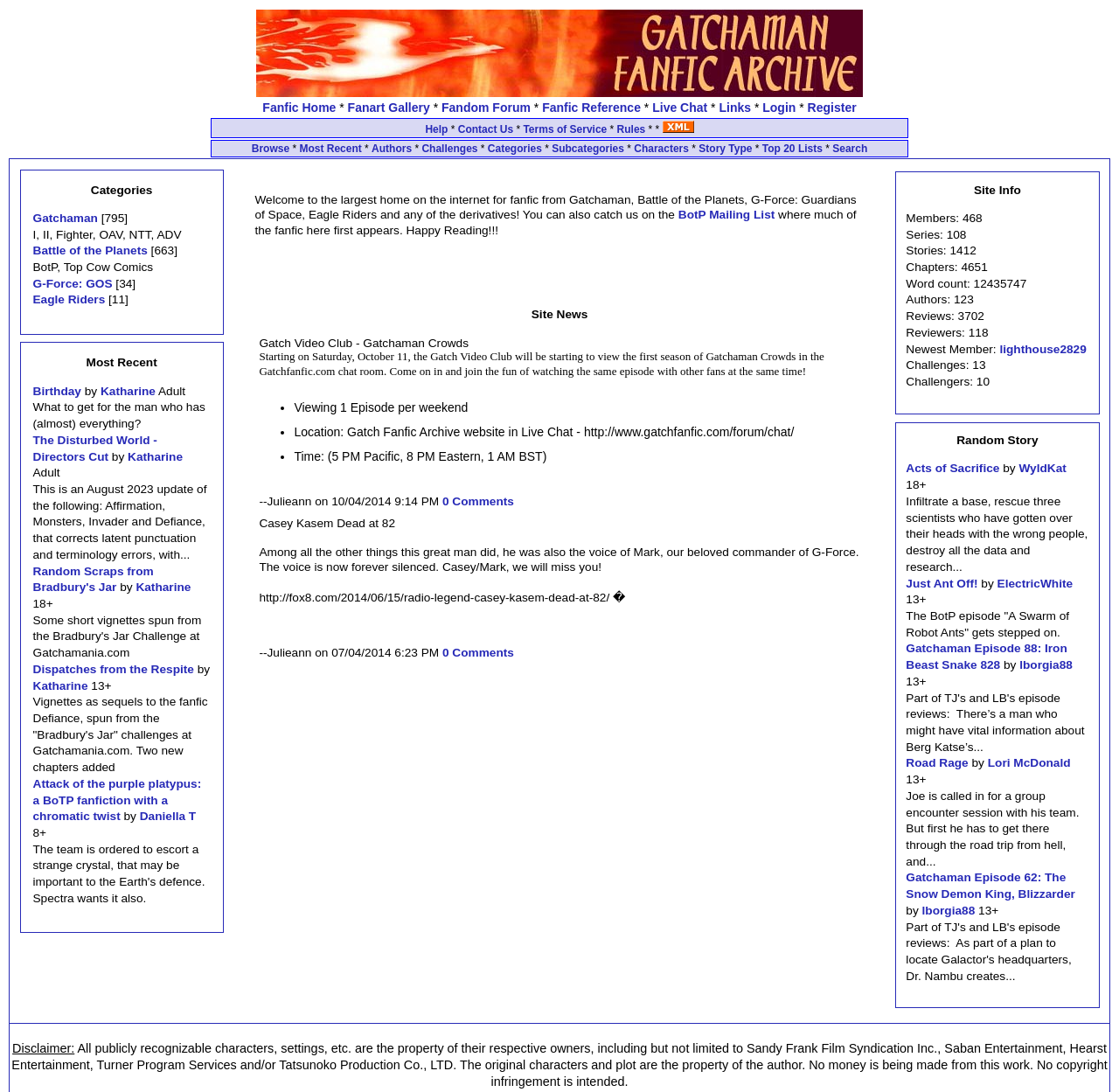Please locate the UI element described by "Top 20 Lists" and provide its bounding box coordinates.

[0.681, 0.131, 0.735, 0.142]